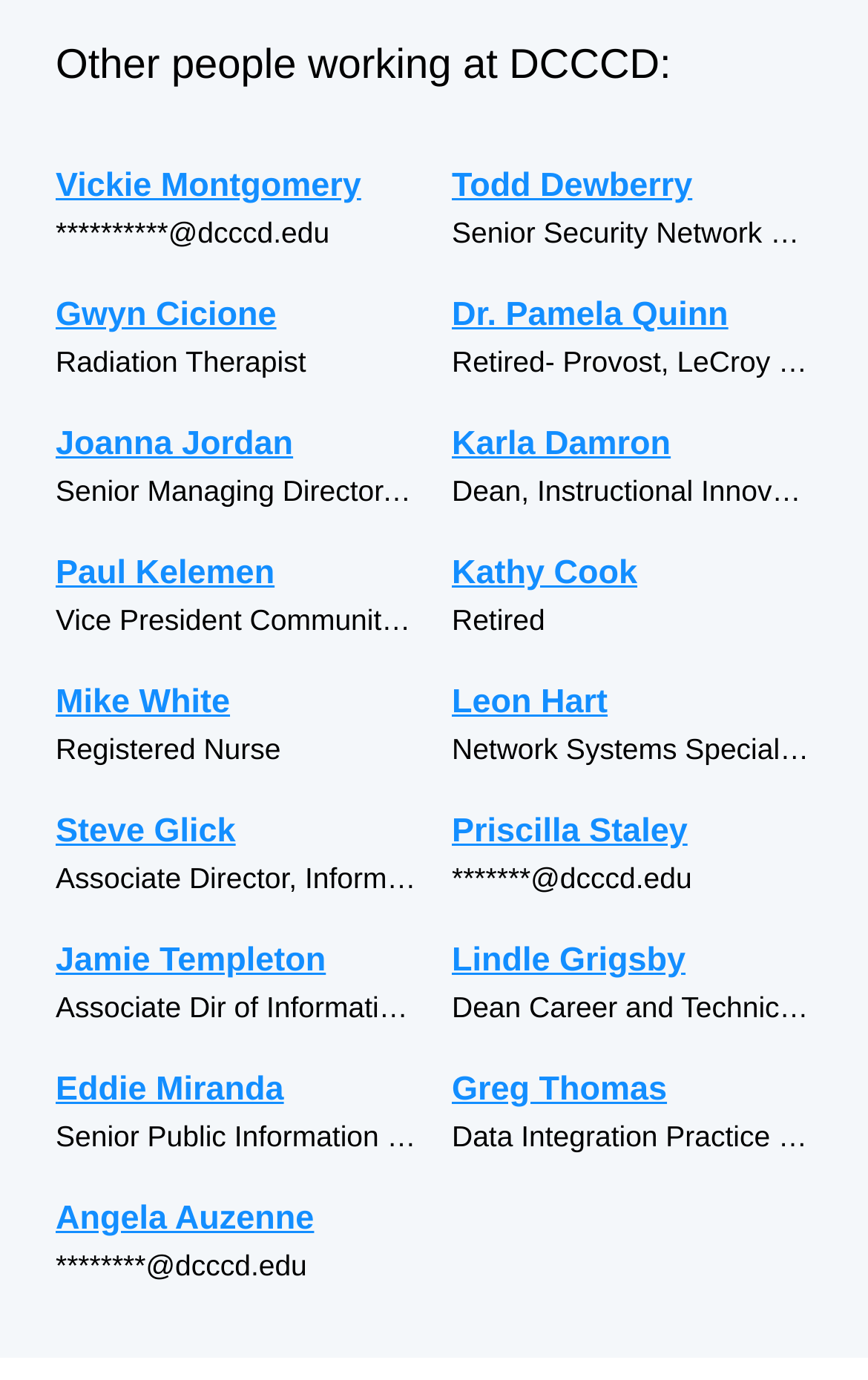Provide the bounding box coordinates for the UI element that is described by this text: "Dr. Pamela Quinn". The coordinates should be in the form of four float numbers between 0 and 1: [left, top, right, bottom].

[0.521, 0.209, 0.936, 0.246]